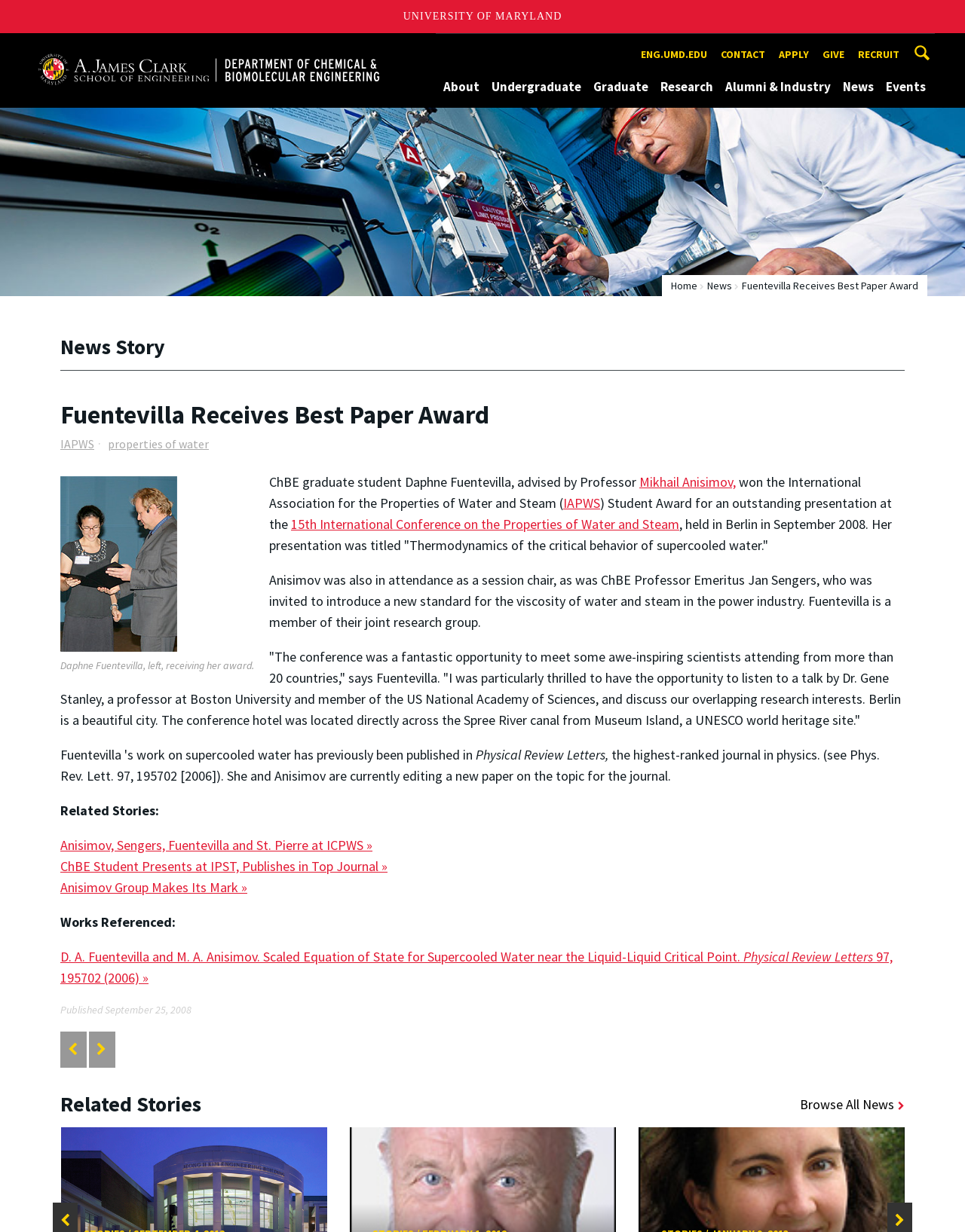Locate the bounding box of the user interface element based on this description: "University of Maryland".

[0.418, 0.002, 0.582, 0.025]